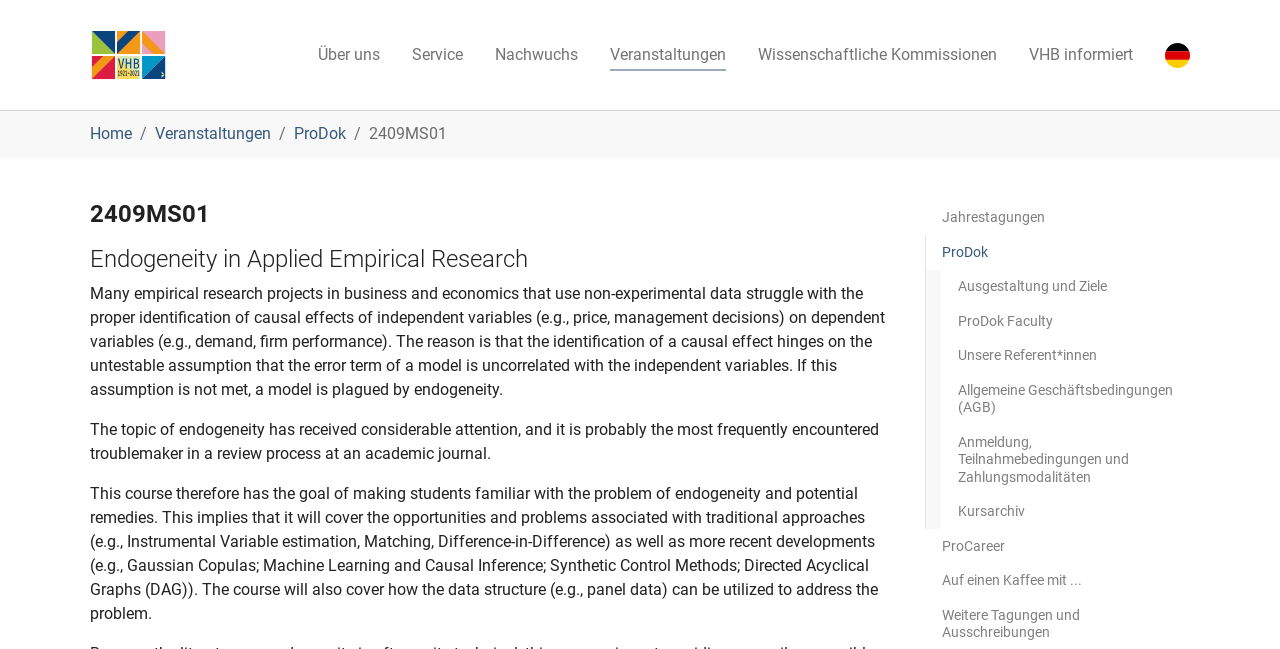Please study the image and answer the question comprehensively:
What is the goal of the course?

I found a static text element that describes the goal of the course, which is to make students familiar with the problem of endogeneity and potential remedies.